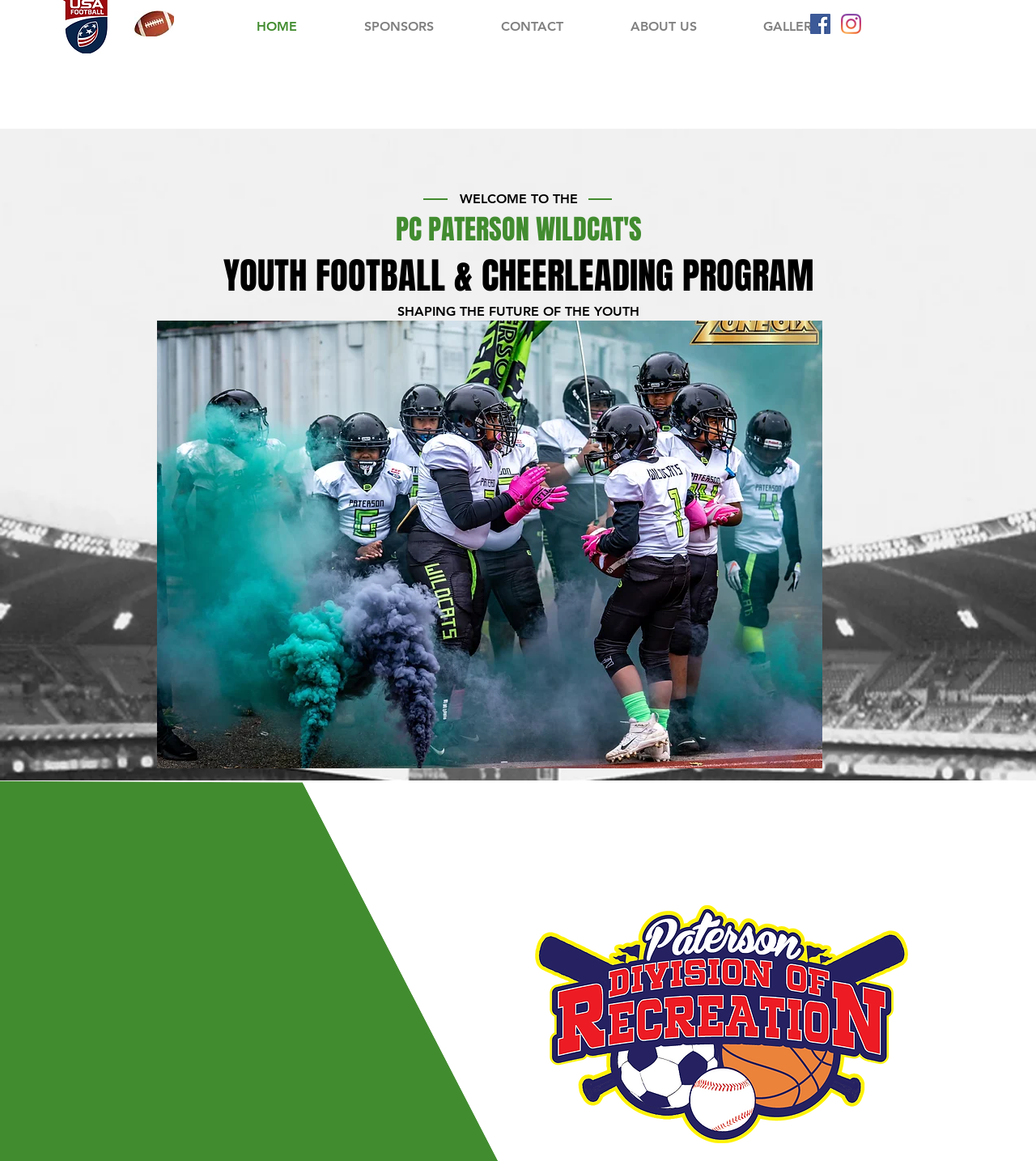Determine the bounding box coordinates of the region I should click to achieve the following instruction: "Click the next slide button". Ensure the bounding box coordinates are four float numbers between 0 and 1, i.e., [left, top, right, bottom].

[0.743, 0.445, 0.778, 0.493]